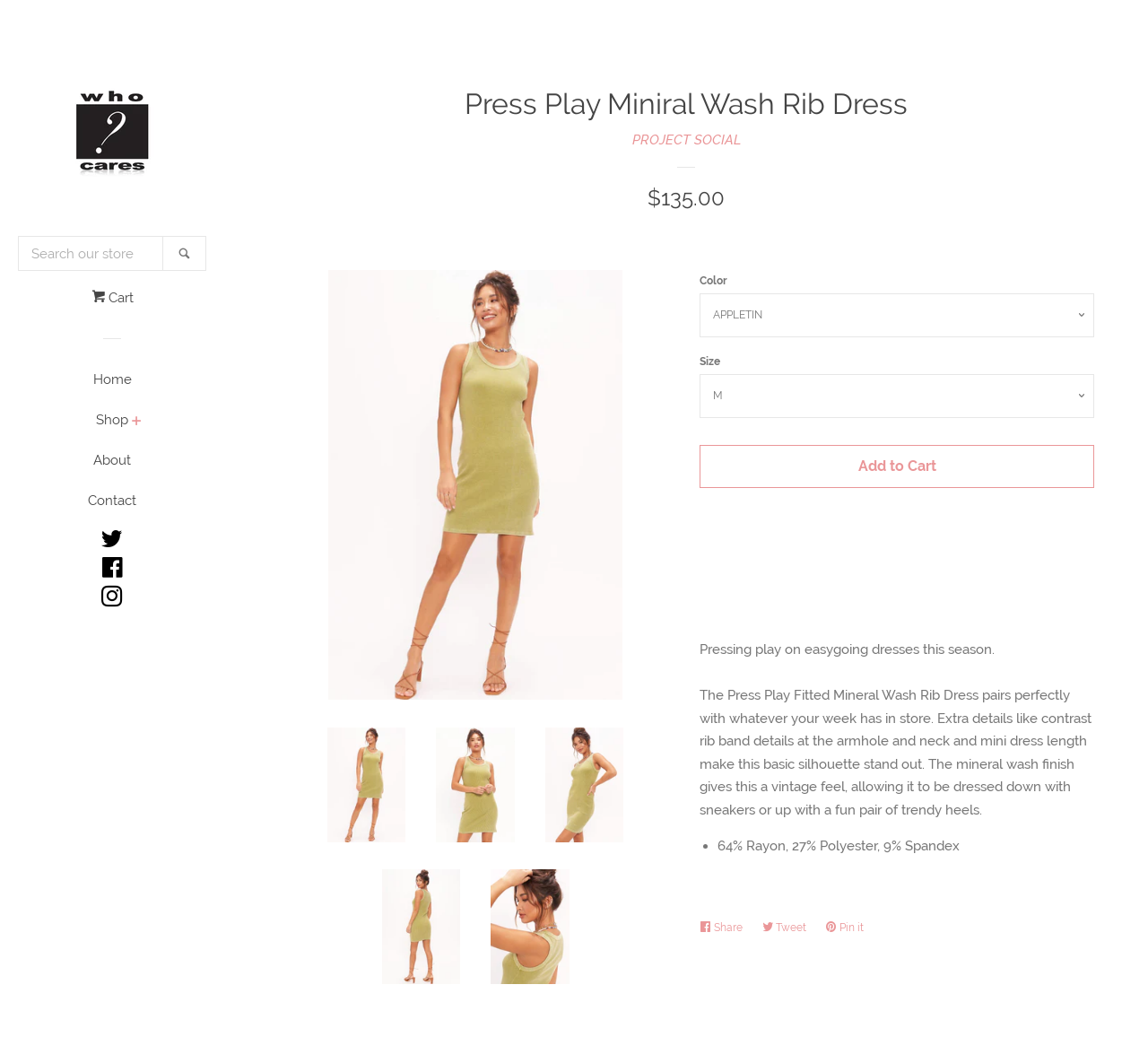Find the bounding box of the web element that fits this description: "PROJECT SOCIAL".

[0.55, 0.127, 0.645, 0.143]